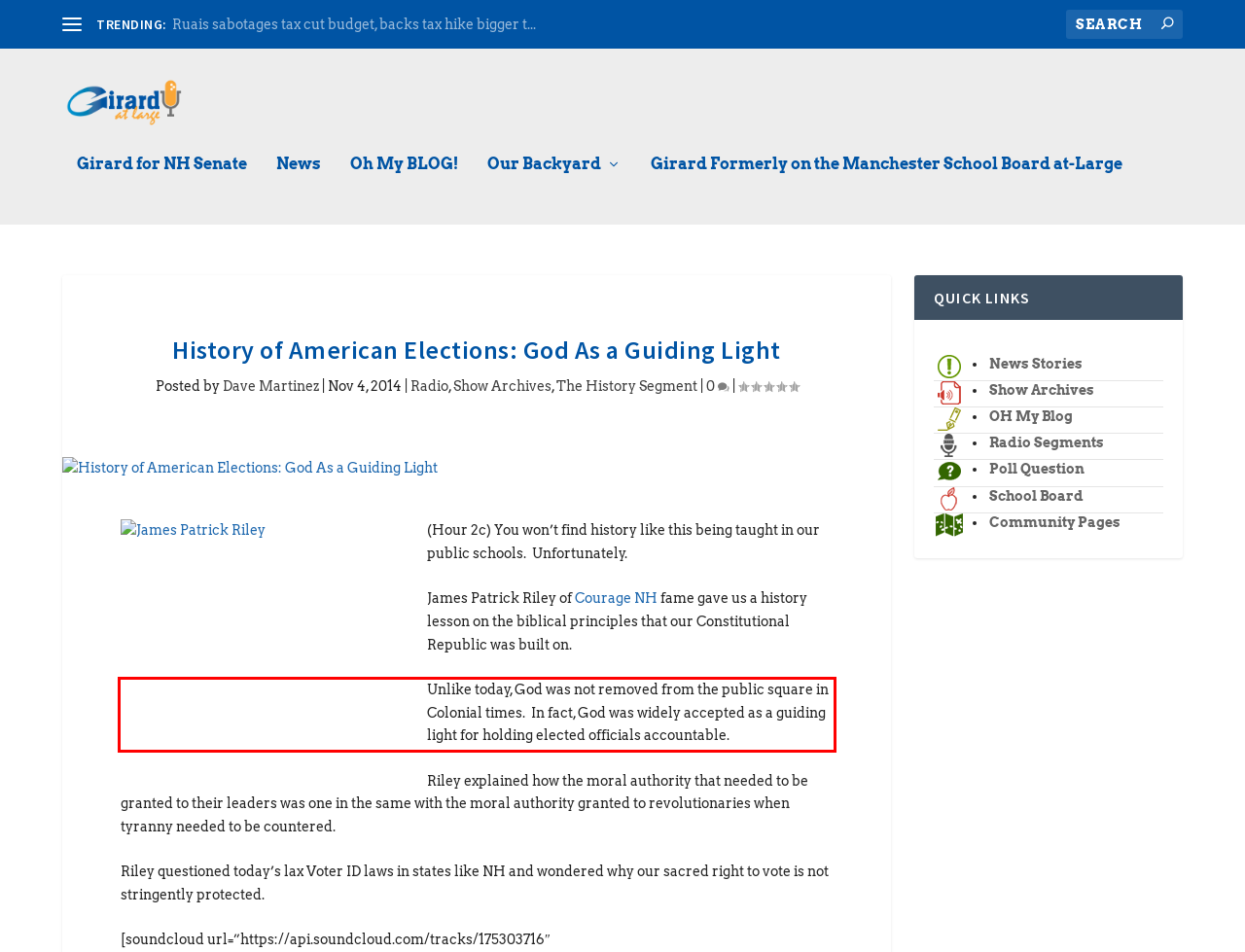Using the webpage screenshot, recognize and capture the text within the red bounding box.

Unlike today, God was not removed from the public square in Colonial times. In fact, God was widely accepted as a guiding light for holding elected officials accountable.